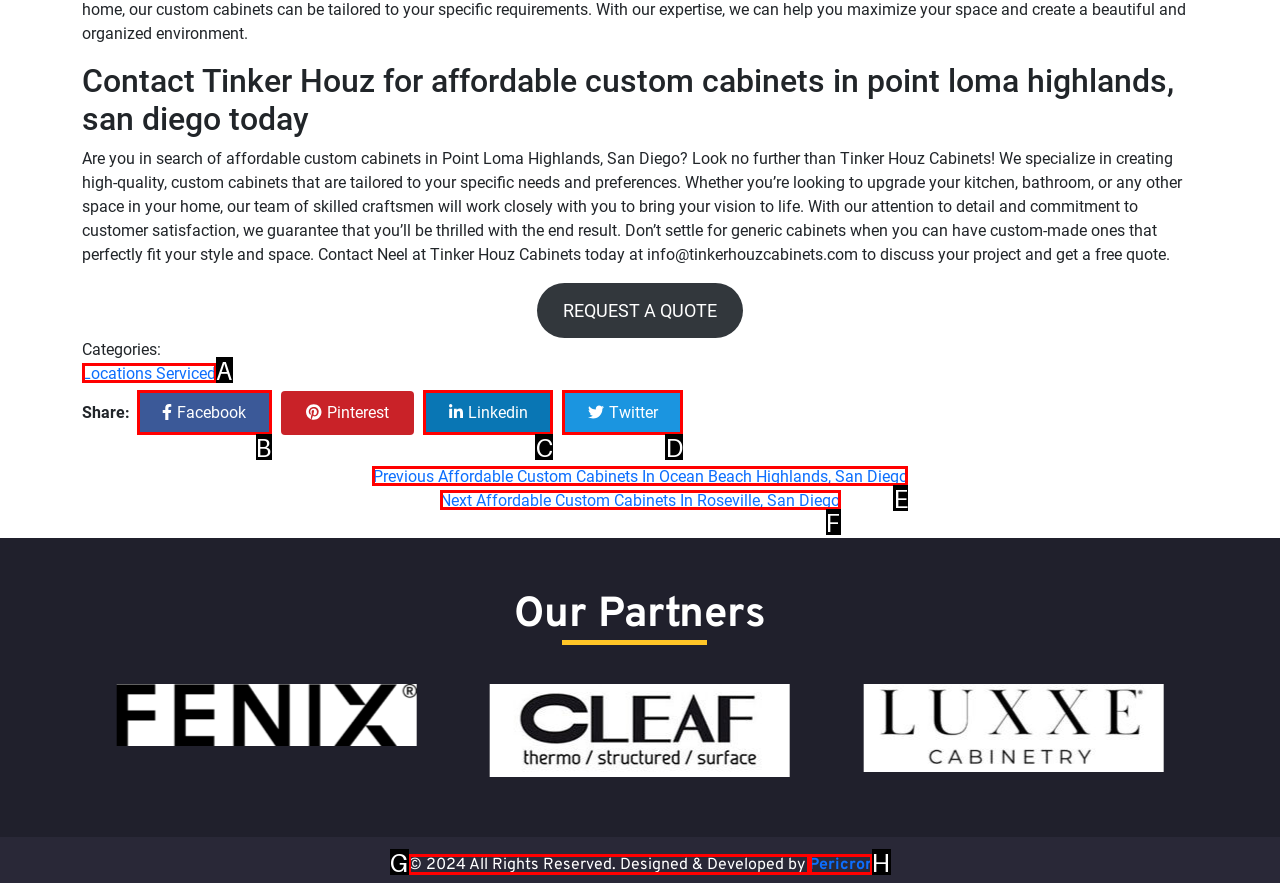Select the letter of the HTML element that best fits the description: Locations Serviced
Answer with the corresponding letter from the provided choices.

A